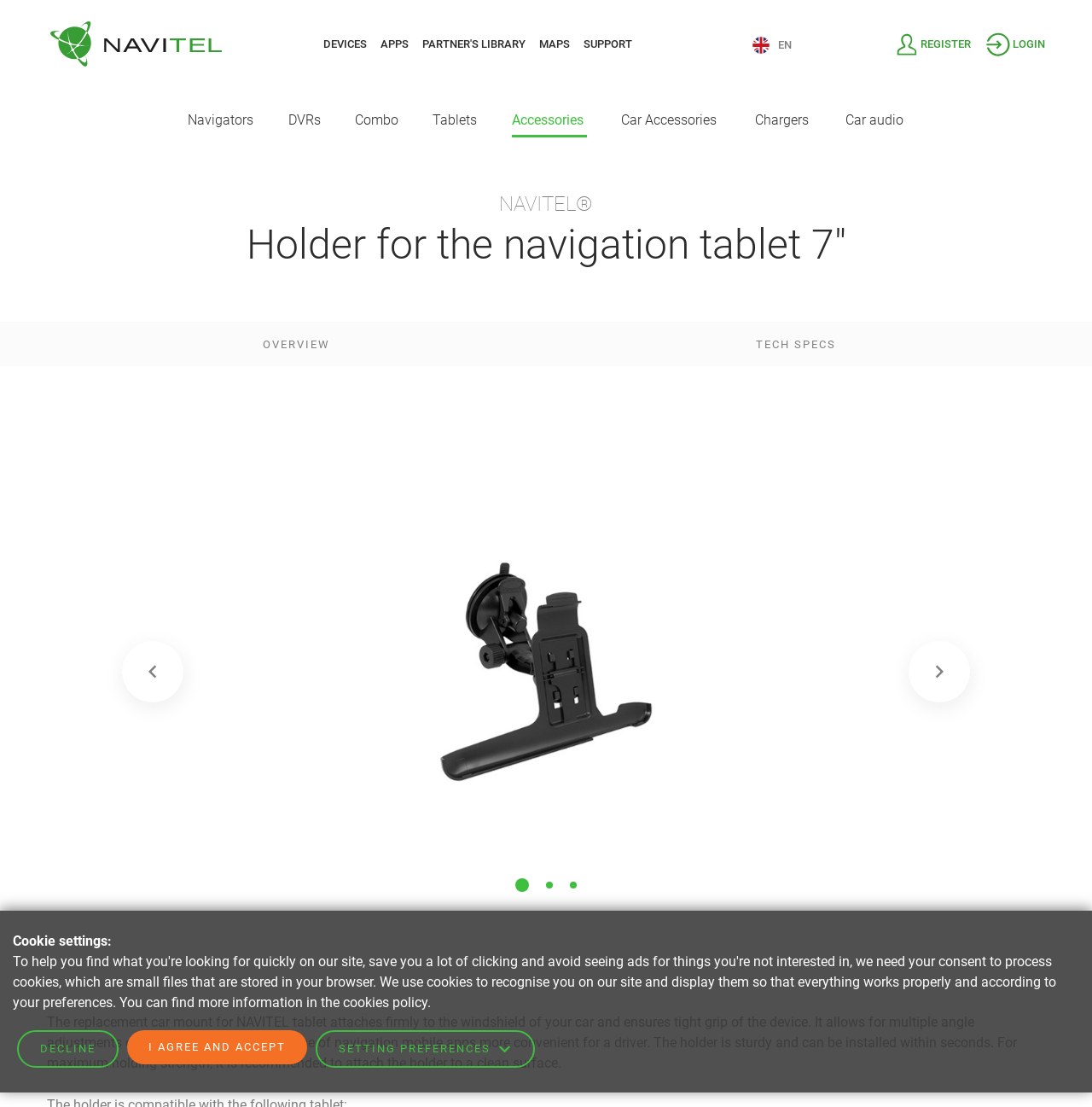Please answer the following question using a single word or phrase: 
What is the recommended surface to attach the holder to?

Clean surface